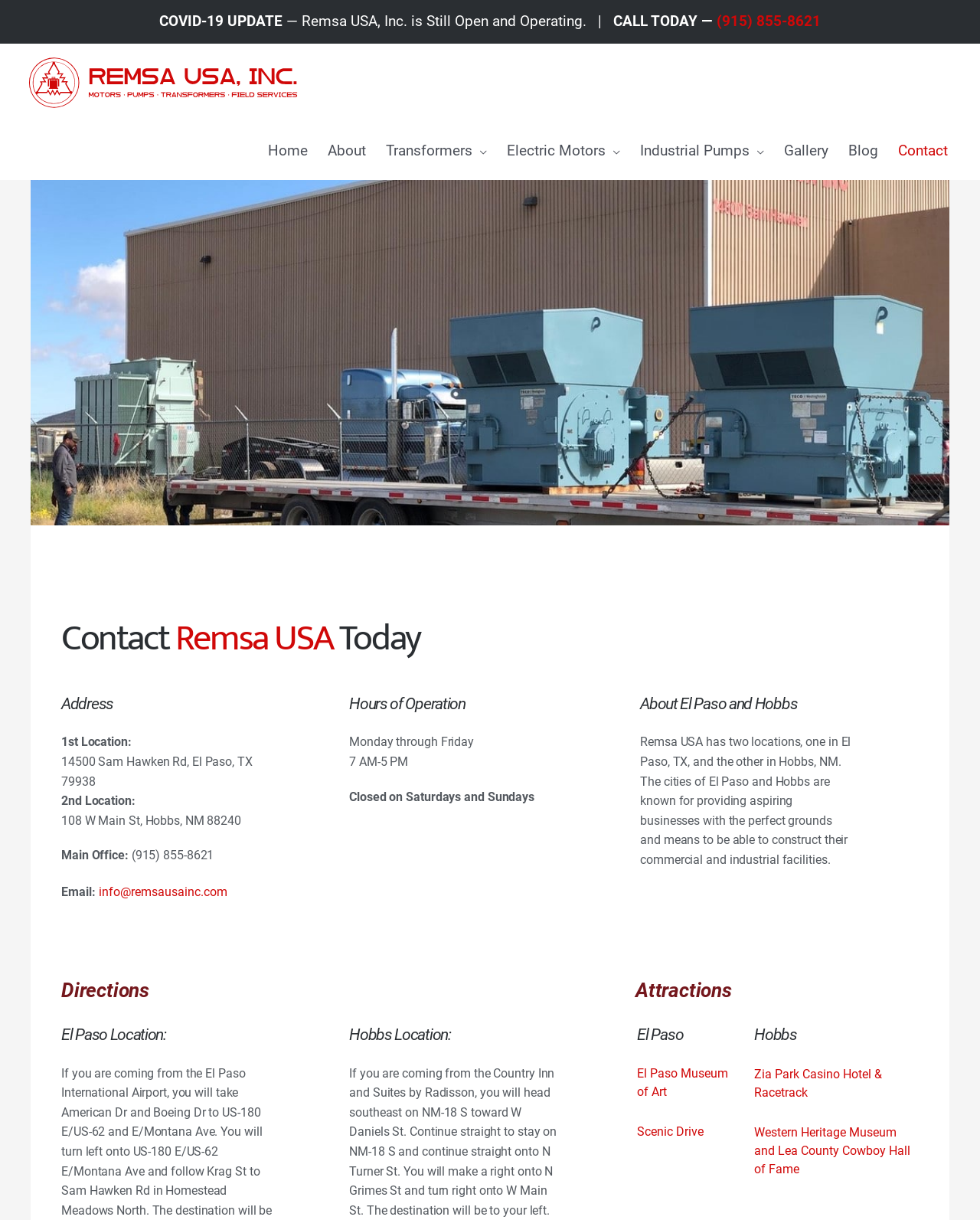Observe the image and answer the following question in detail: What is the phone number of Remsa USA's main office?

I found the phone number by looking at the 'Main Office' section, where it is listed as '(915) 855-8621'.